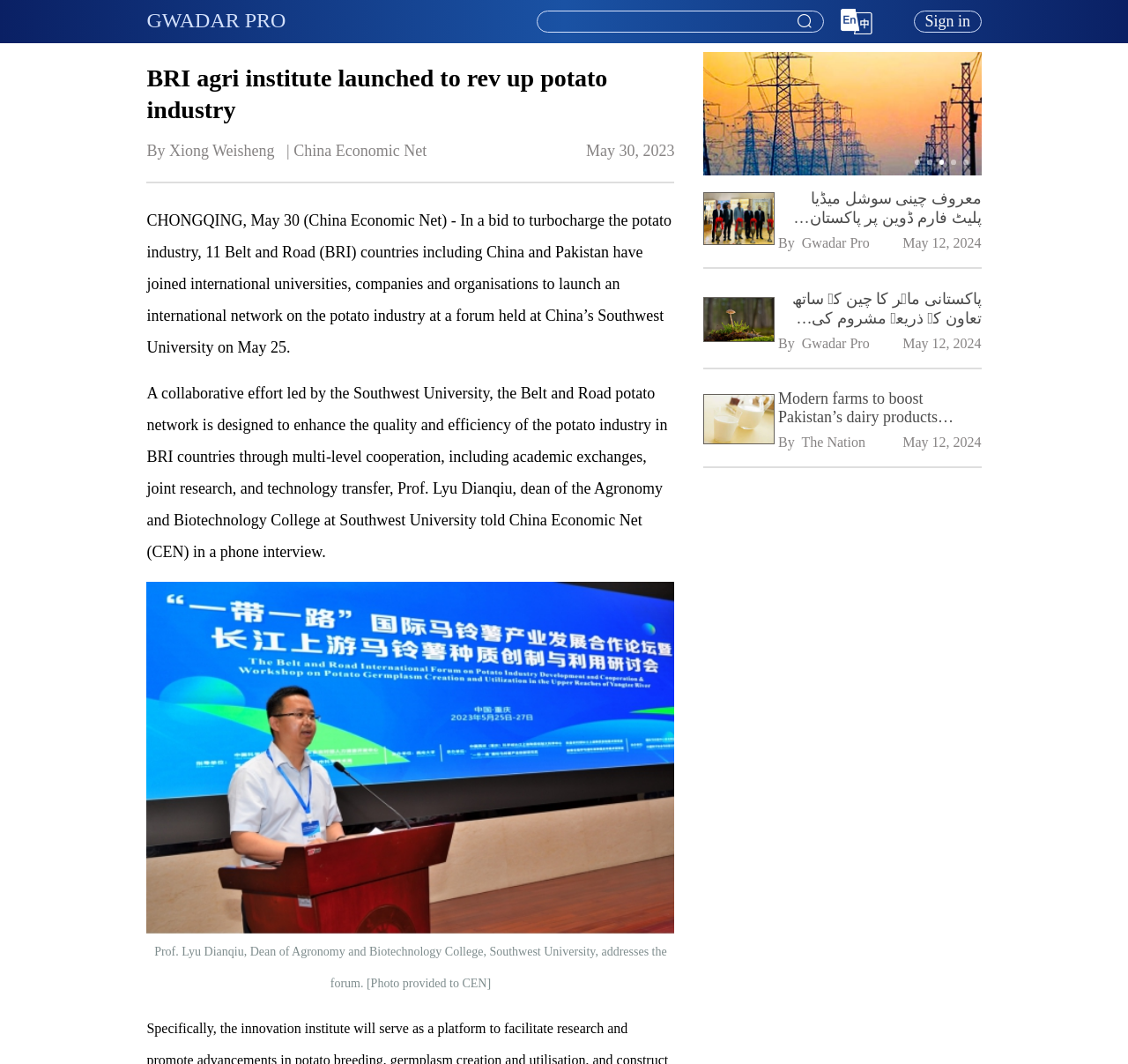Identify the primary heading of the webpage and provide its text.

BRI agri institute launched to rev up potato industry